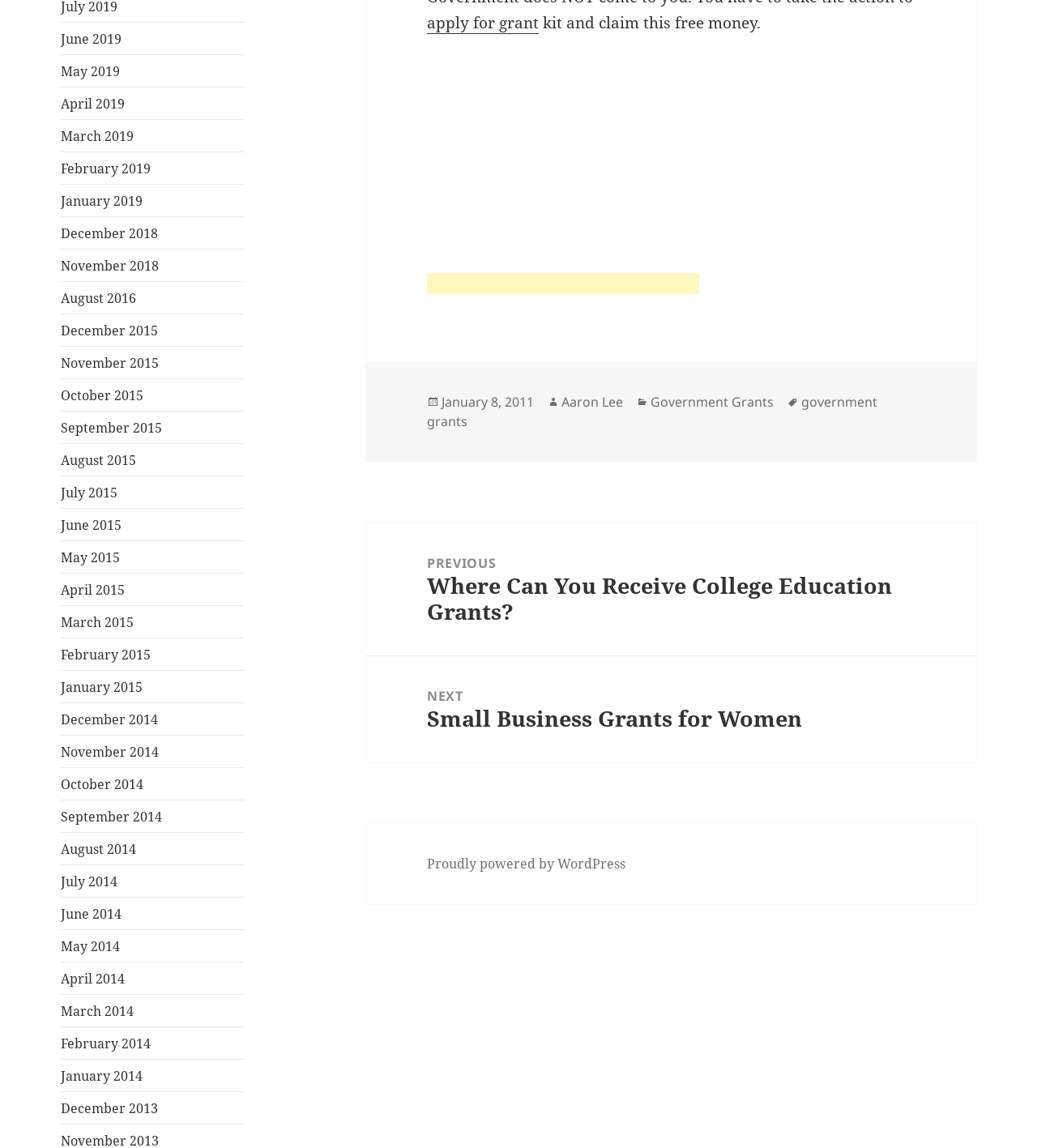From the details in the image, provide a thorough response to the question: What is the purpose of the 'apply for grant' link?

The 'apply for grant' link is located at the top of the webpage, indicating that it is a prominent feature of the page. The surrounding text 'kit and claim this free money' suggests that the link is related to obtaining financial assistance. Therefore, it can be inferred that the purpose of the link is to allow users to apply for a grant.